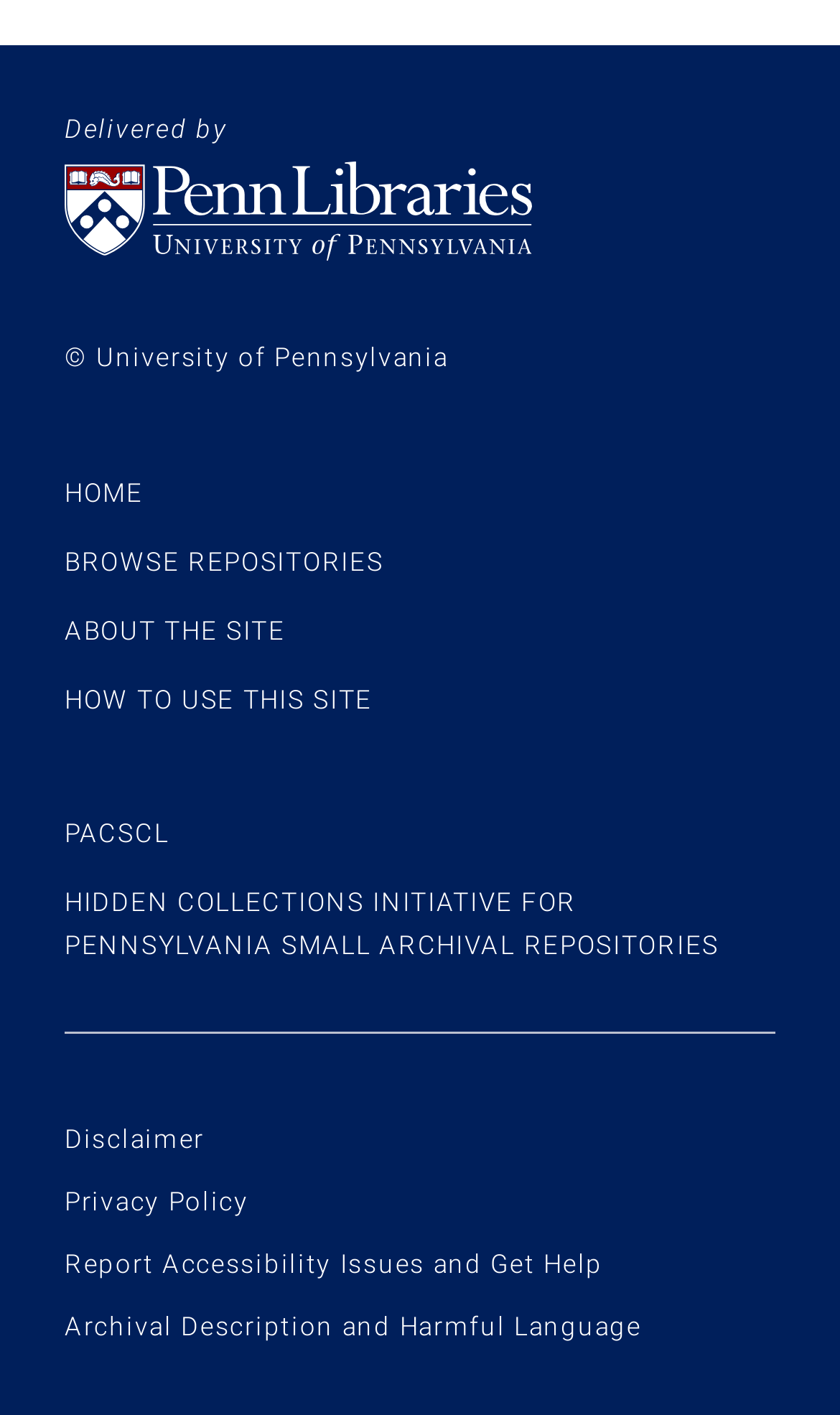What is the name of the university?
Using the details shown in the screenshot, provide a comprehensive answer to the question.

The name of the university can be found in the link 'University of Pennsylvania Libraries homepage' which is located at the top of the webpage, indicating that the webpage is related to the University of Pennsylvania.